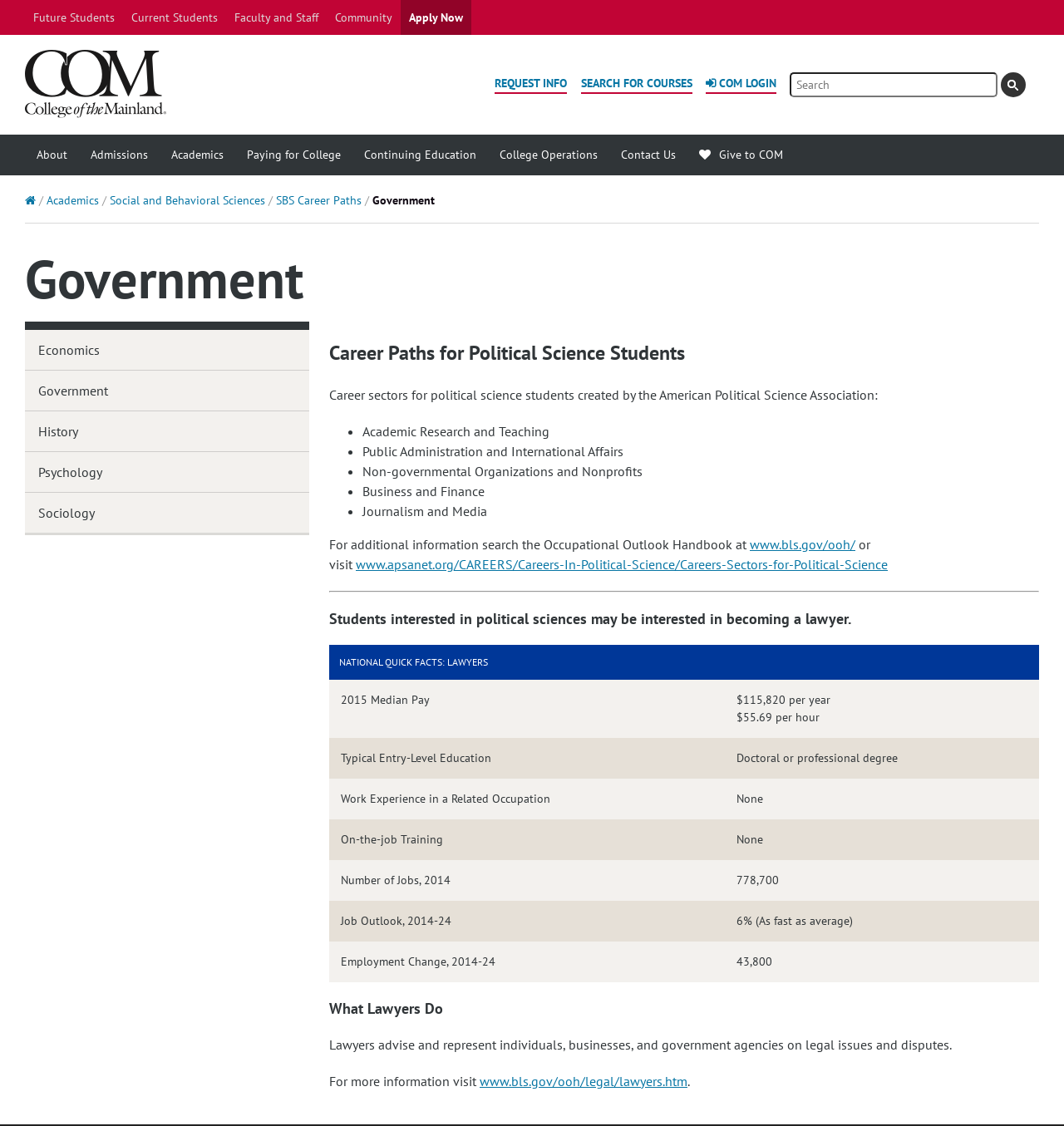Highlight the bounding box coordinates of the element that should be clicked to carry out the following instruction: "Log in to COM". The coordinates must be given as four float numbers ranging from 0 to 1, i.e., [left, top, right, bottom].

[0.663, 0.067, 0.73, 0.083]